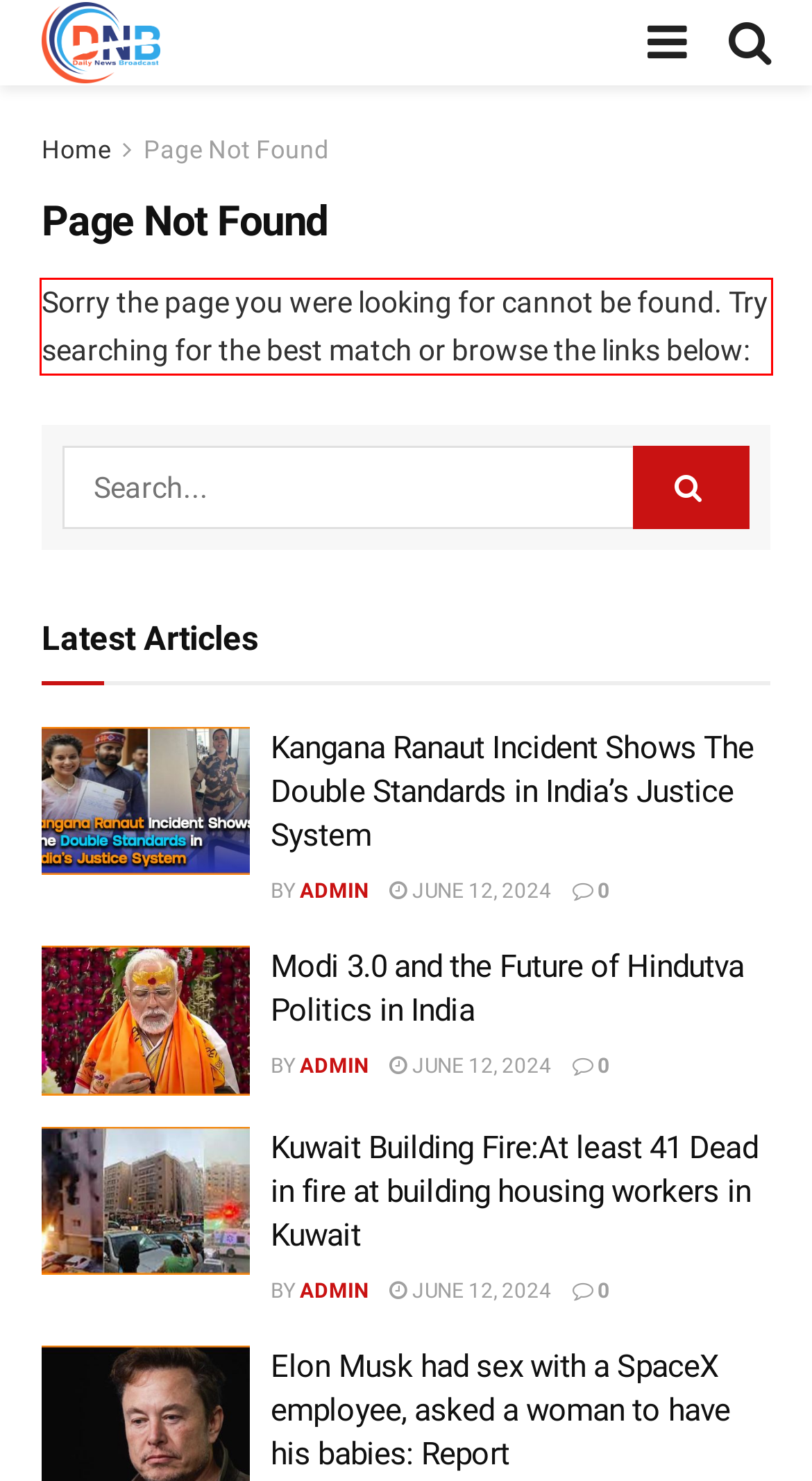Using the webpage screenshot, recognize and capture the text within the red bounding box.

Sorry the page you were looking for cannot be found. Try searching for the best match or browse the links below: